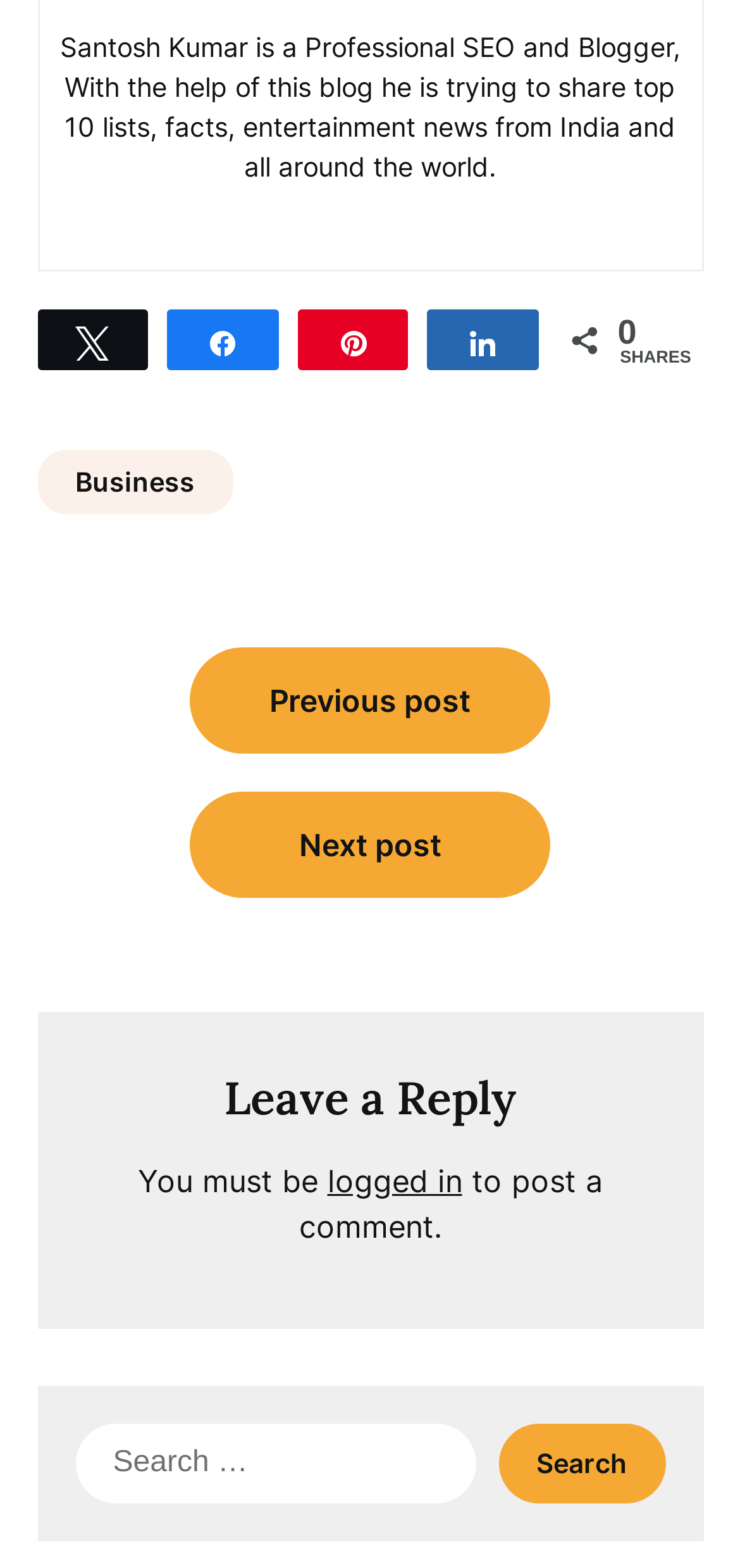Please provide a brief answer to the following inquiry using a single word or phrase:
What is the purpose of the links 'N Tweet', 'k Share', 'A Pin', and 's Share'?

Sharing posts